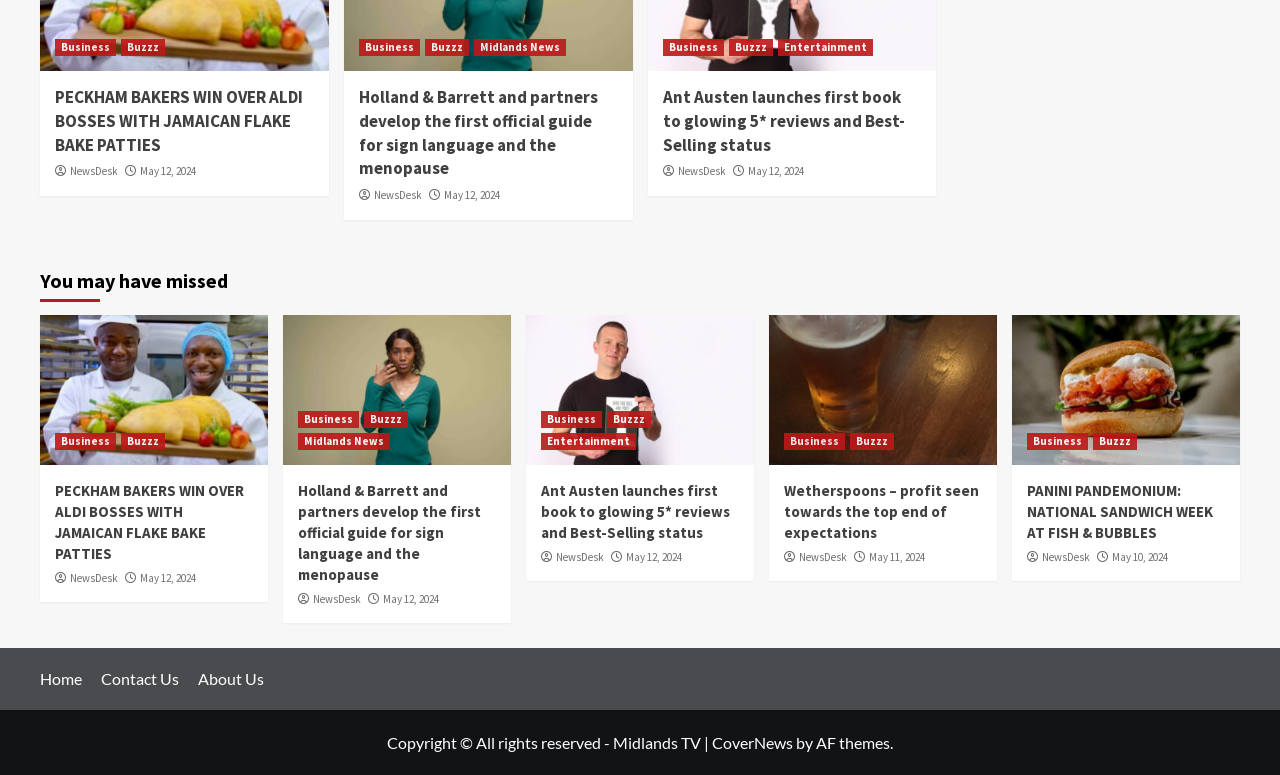How many main categories are listed at the top of the webpage?
Please answer the question with as much detail as possible using the screenshot.

This question can be answered by looking at the category links at the top of the webpage. There are three main categories listed: 'Business', 'Buzzz', and 'Midlands News'.